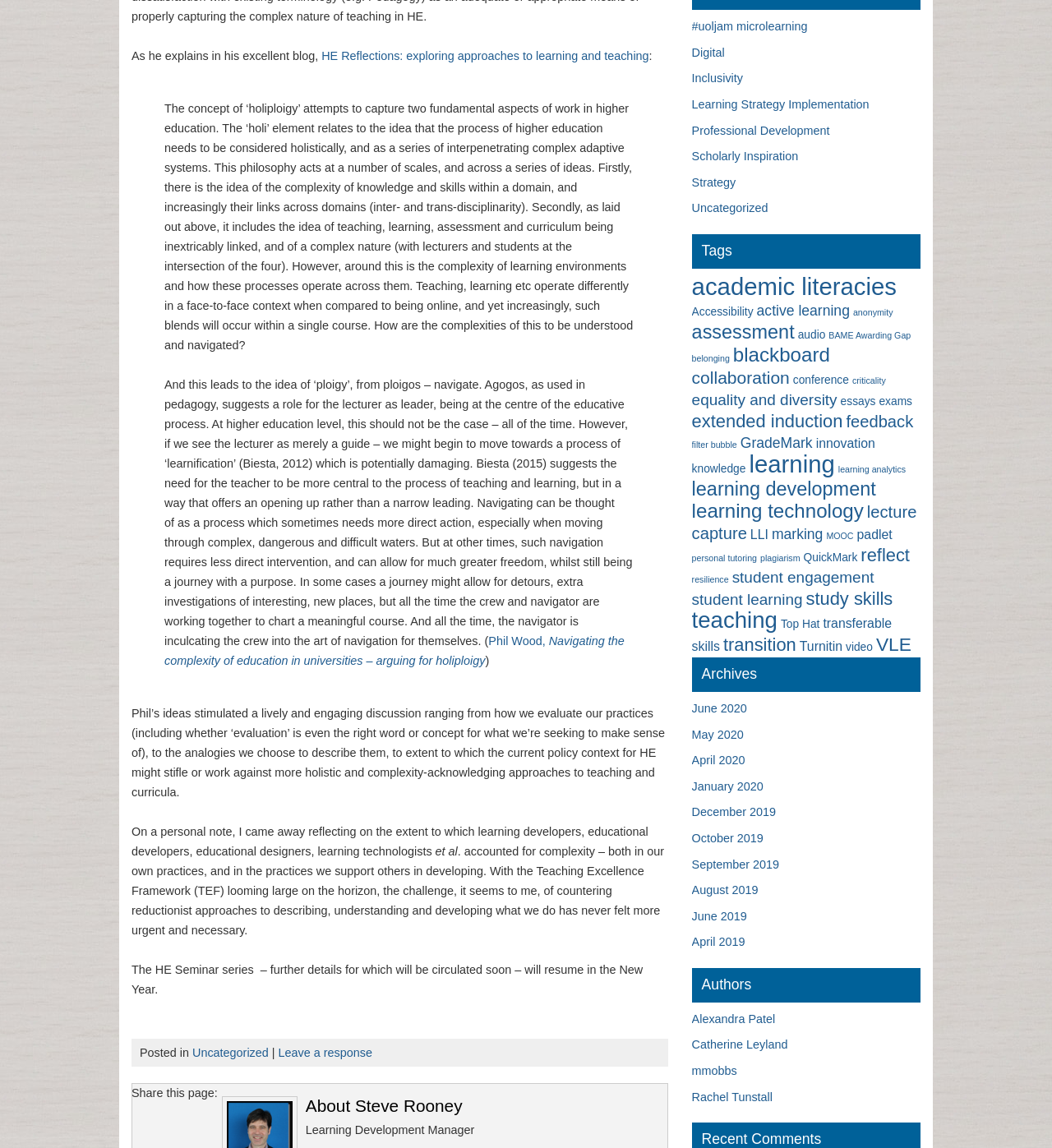Bounding box coordinates are given in the format (top-left x, top-left y, bottom-right x, bottom-right y). All values should be floating point numbers between 0 and 1. Provide the bounding box coordinate for the UI element described as: knowledge

[0.658, 0.403, 0.709, 0.414]